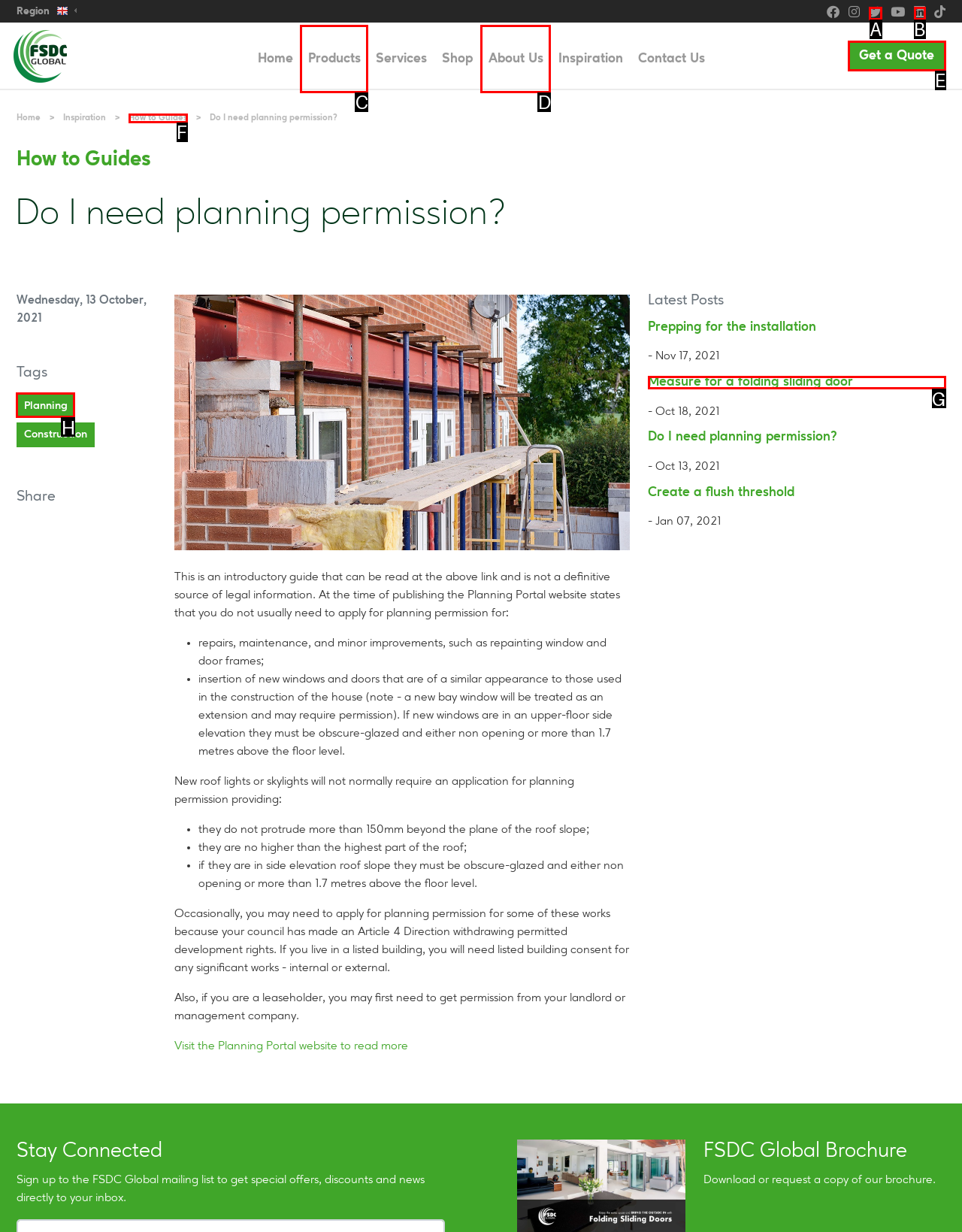Show which HTML element I need to click to perform this task: Read more about 'Planning' Answer with the letter of the correct choice.

H